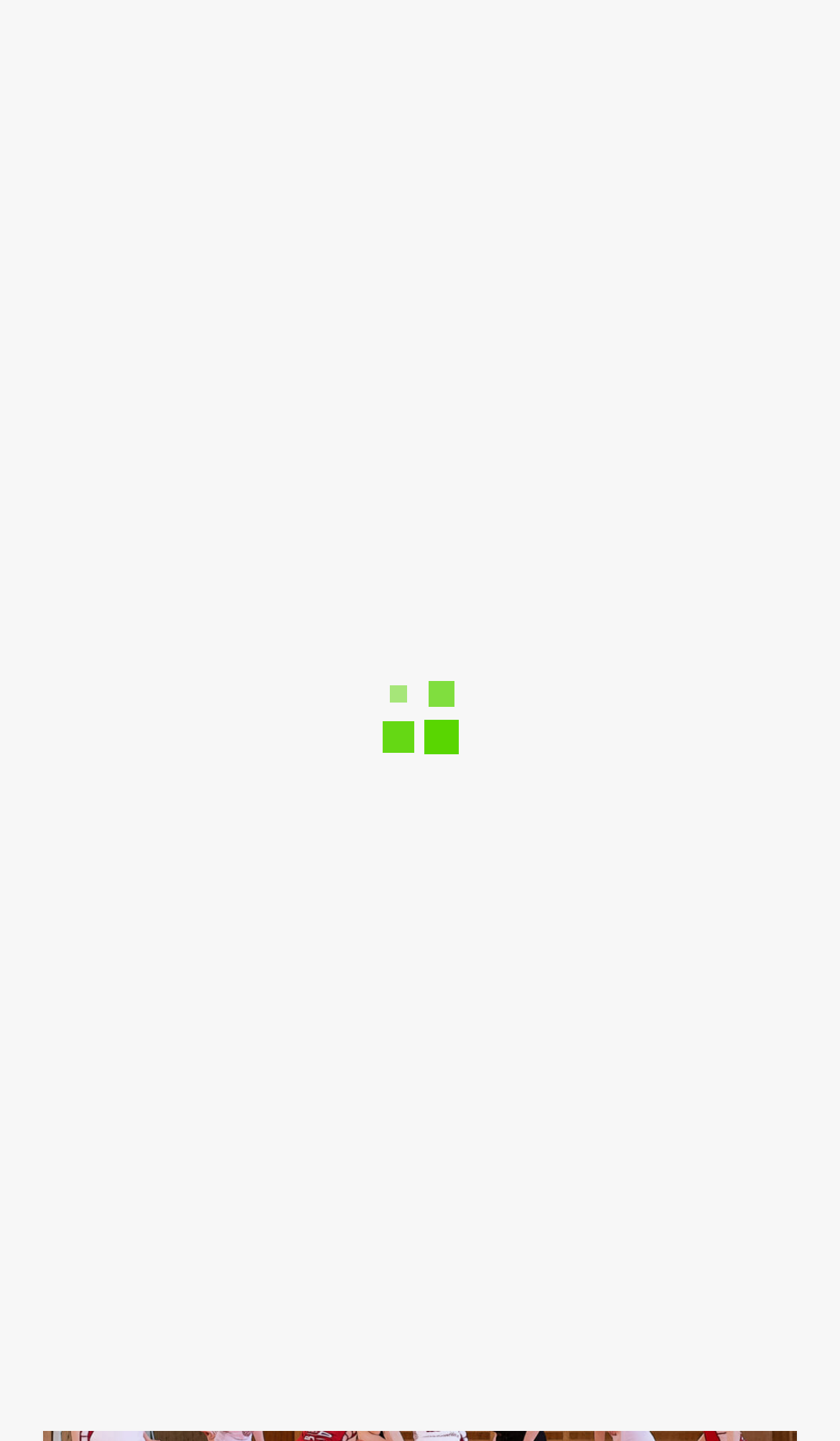Identify and provide the text of the main header on the webpage.

What To Consider When Building A Basketball Court